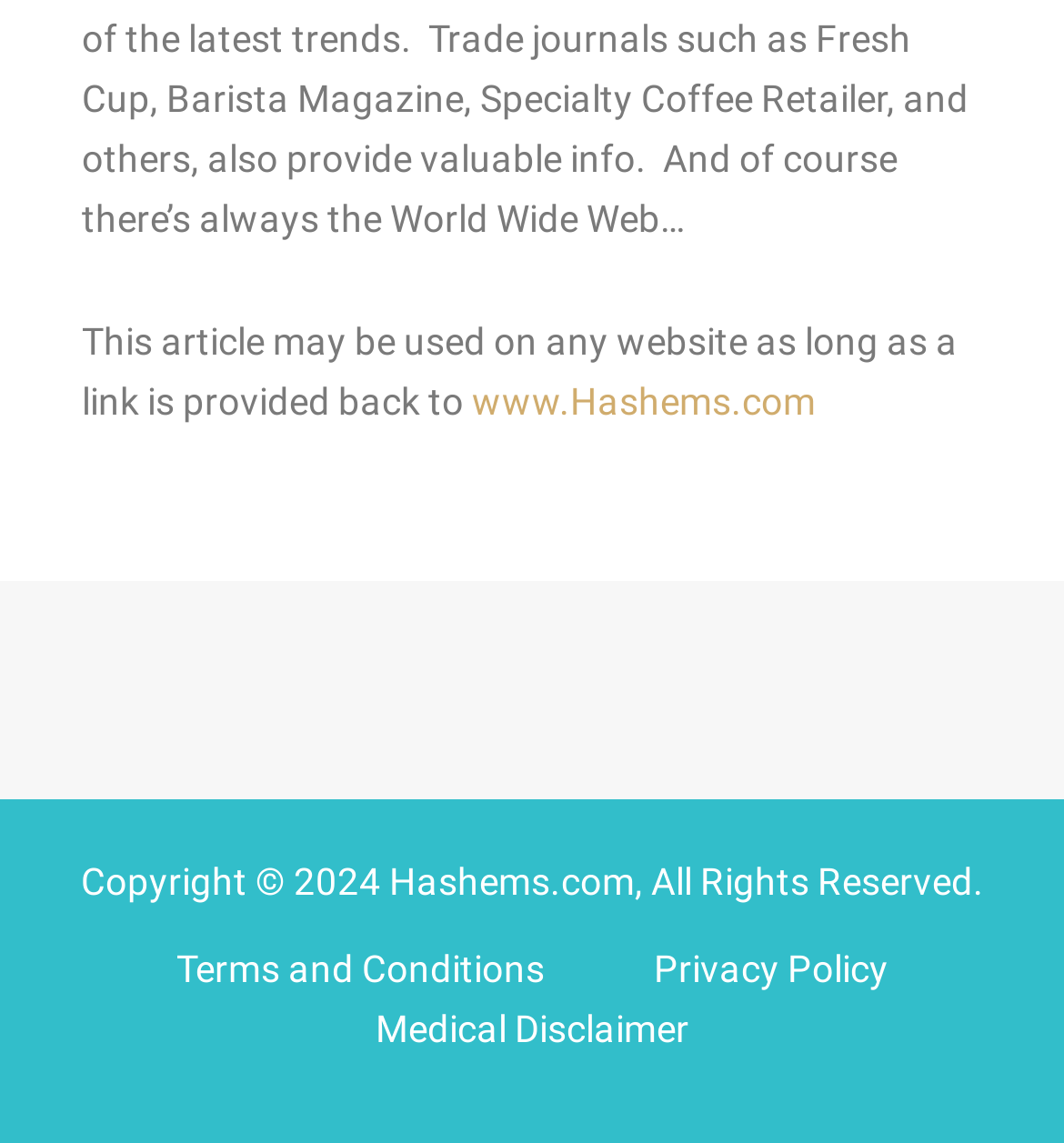Locate the bounding box coordinates of the UI element described by: "Terms and Conditions". The bounding box coordinates should consist of four float numbers between 0 and 1, i.e., [left, top, right, bottom].

[0.114, 0.823, 0.563, 0.875]